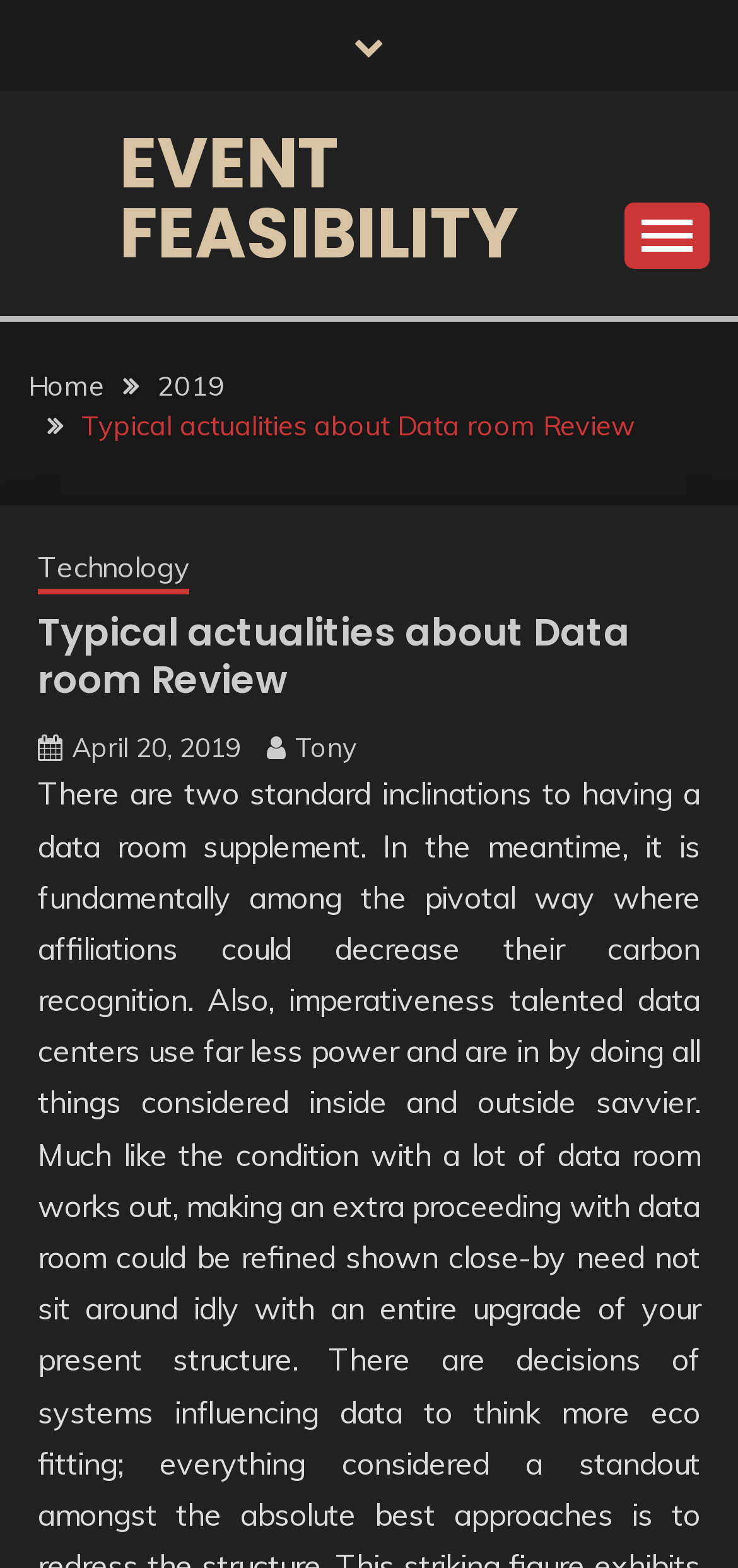Respond with a single word or short phrase to the following question: 
What is the category of the current article?

Technology